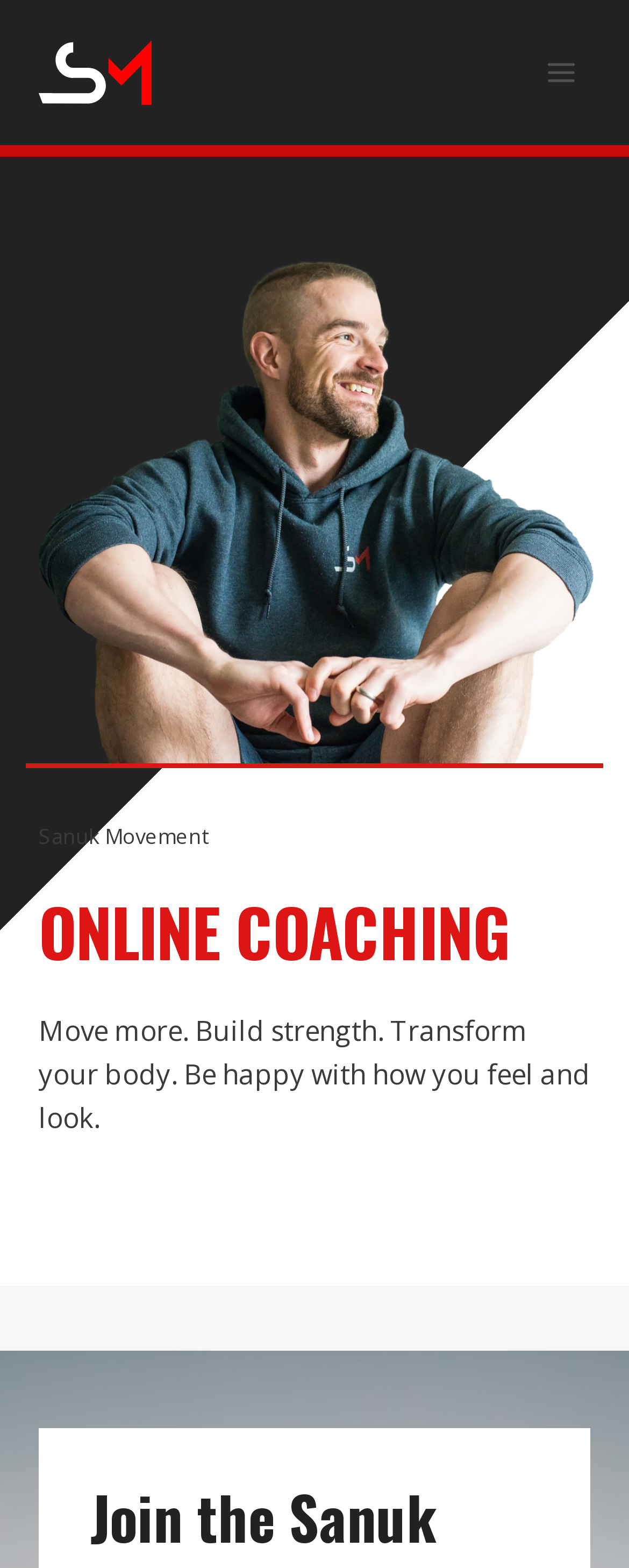Please respond in a single word or phrase: 
How many buttons are on the top-right of the webpage?

1